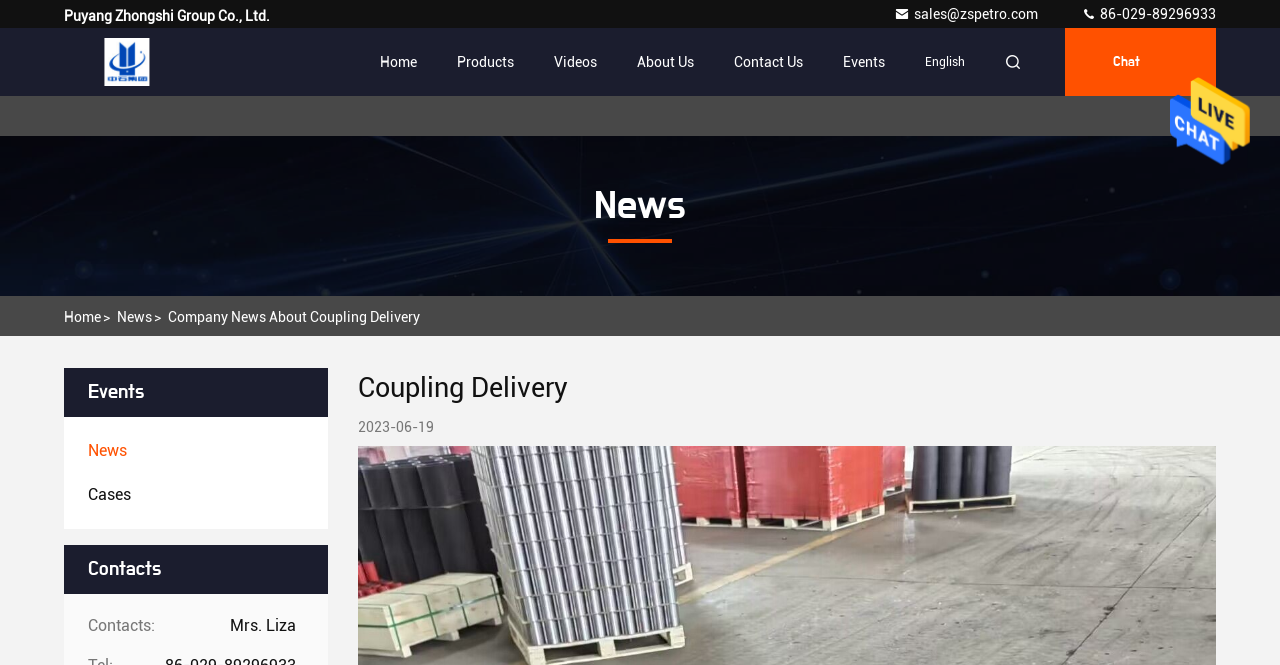Can you find the bounding box coordinates for the UI element given this description: "Contact Us"? Provide the coordinates as four float numbers between 0 and 1: [left, top, right, bottom].

[0.573, 0.042, 0.627, 0.144]